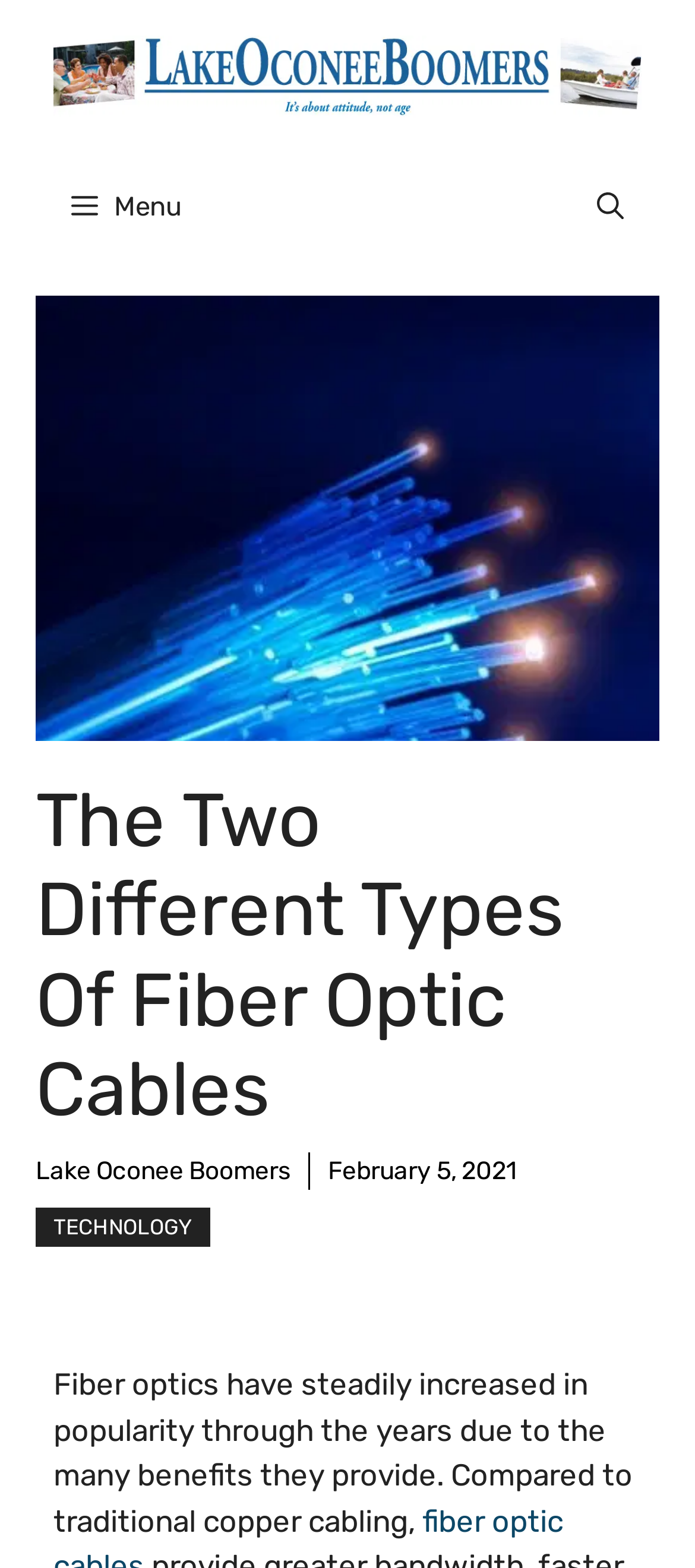What is the category of the article?
Kindly answer the question with as much detail as you can.

I determined the category of the article by looking at the link element, which says 'TECHNOLOGY'.